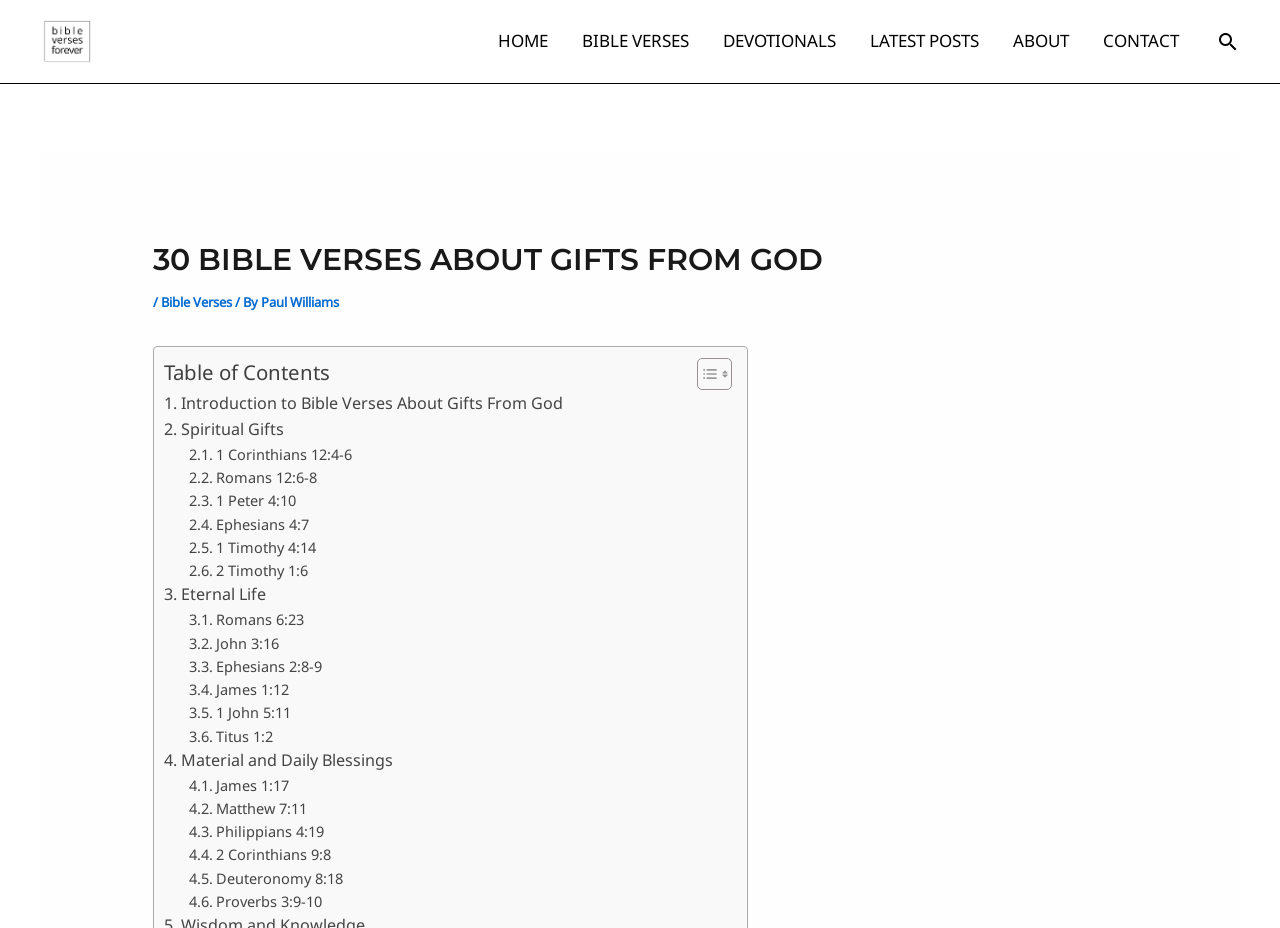Explain the features and main sections of the webpage comprehensively.

This webpage is about Bible verses related to gifts from God. At the top left, there is a logo of "Bible Verses Forever" with a link to the website's homepage. Next to it, there is a navigation menu with links to "HOME", "BIBLE VERSES", "DEVOTIONALS", "LATEST POSTS", "ABOUT", and "CONTACT". On the top right, there is a search icon link.

Below the navigation menu, there is a header section with a title "30 BIBLE VERSES ABOUT GIFTS FROM GOD" and a subtitle indicating that it is from "Bible Verses" by "Paul Williams". 

Under the header section, there is a table of contents with a toggle button. The table of contents is divided into four sections: "Introduction to Bible Verses About Gifts From God", "Spiritual Gifts", "Eternal Life", and "Material and Daily Blessings". Each section has several links to specific Bible verses, such as "1 Corinthians 12:4-6", "Romans 12:6-8", and "John 3:16", among others. These links are arranged in a vertical list, with each link below the previous one.